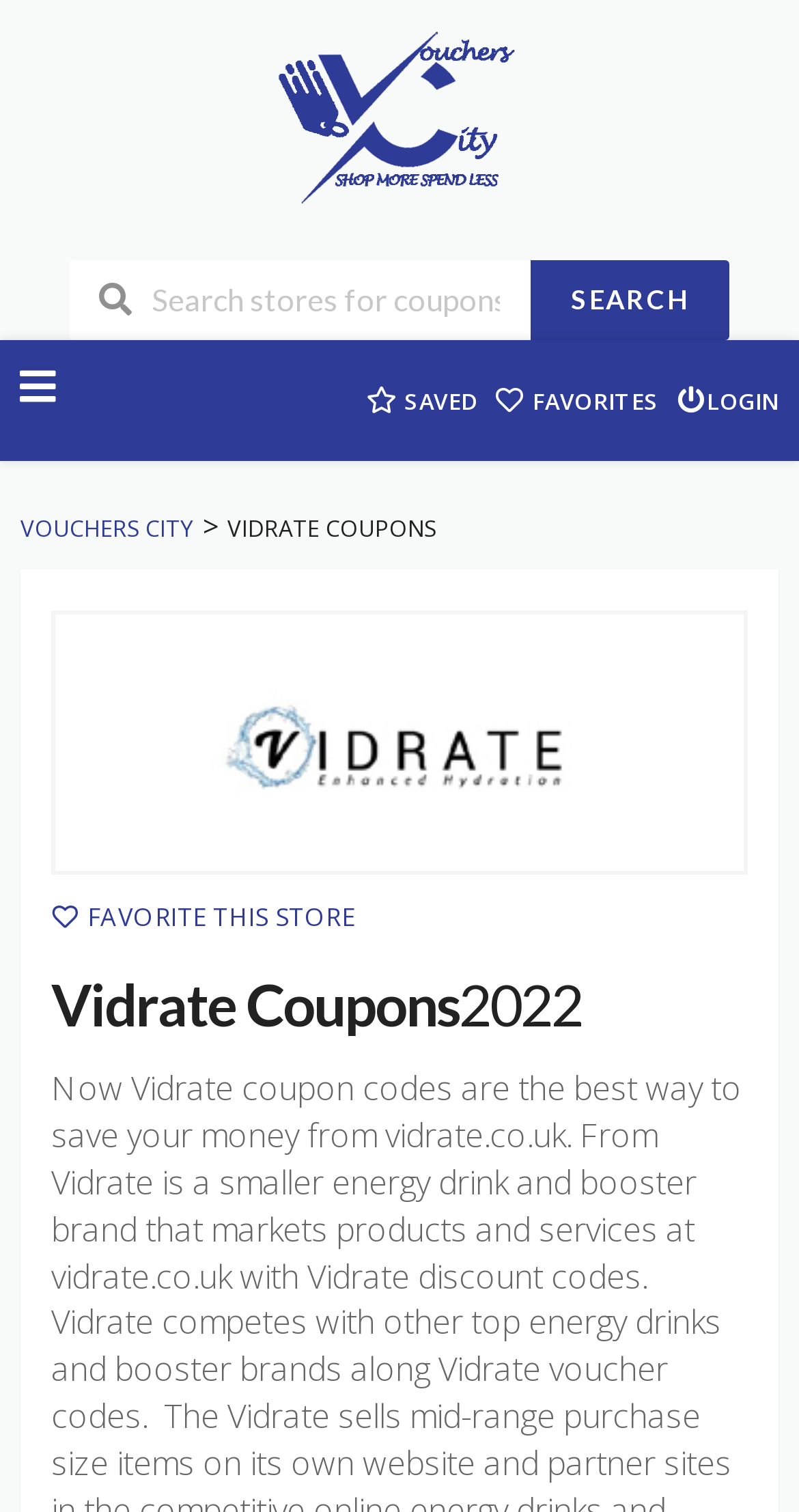Please respond to the question with a concise word or phrase:
What is the purpose of the search box?

Search stores for coupons